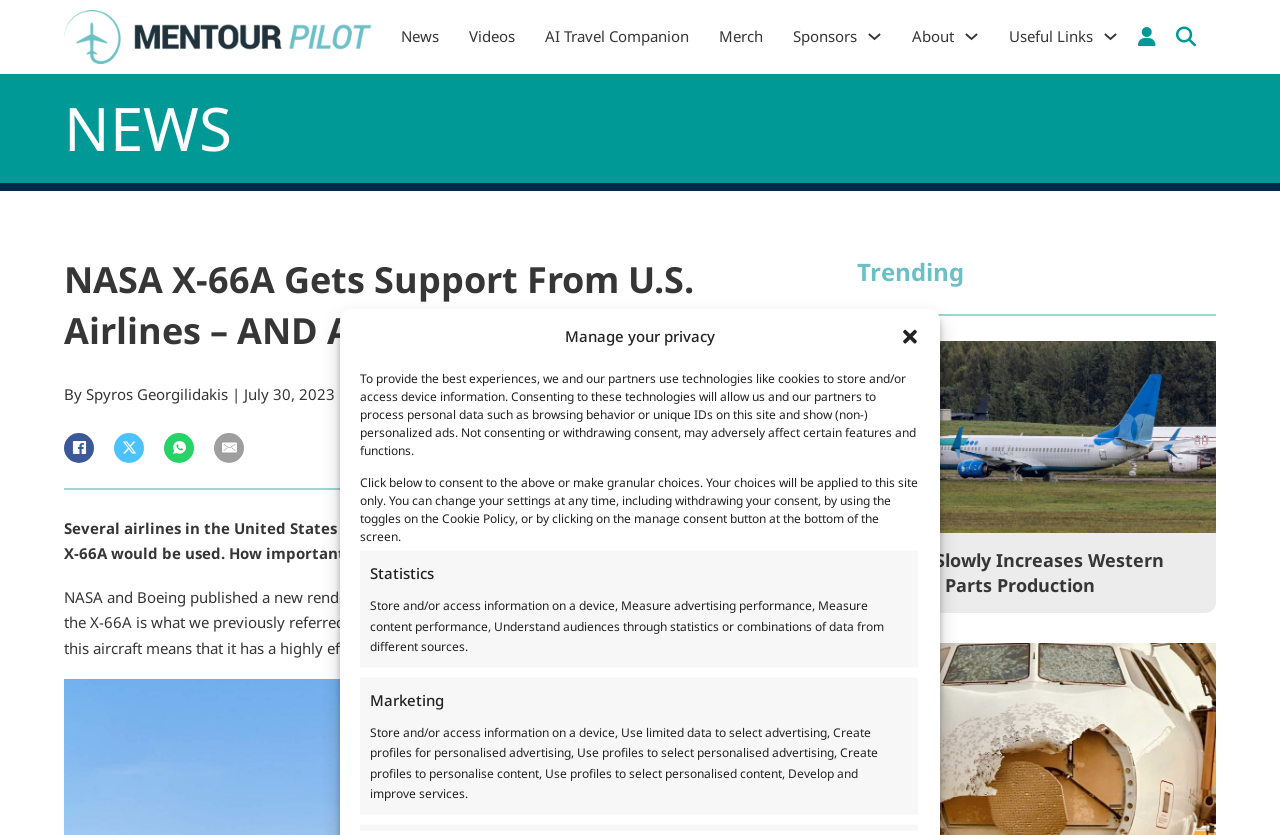Describe the webpage meticulously, covering all significant aspects.

The webpage is about NASA's X-66A aircraft, with a focus on its potential use and a new livery design. At the top, there is a navigation menu with links to "News", "Videos", "AI Travel Companion", "Merch", "Sponsors", "About", and "Useful Links". Each of these links has a corresponding dropdown menu with additional options.

Below the navigation menu, there is a heading that reads "NEWS" and a subheading that reads "NASA X-66A Gets Support From U.S. Airlines – AND A Livery". The article is written by Spyros Georgilidakis and was published on July 30, 2023.

The article itself discusses how several US airlines are providing input on the potential use of a production version of NASA's X-66A aircraft. There is also a mention of a new rendering of the X-66A with a new livery design. The text explains that the X-66A has a highly efficient, high aspect ratio wing design.

To the right of the article, there is a section labeled "Trending" with a heading and a figure. The figure appears to be an image with a link to an article about Russia increasing its production of Western aircraft parts.

At the bottom of the page, there are social media links to Facebook, WhatsApp, and Email, as well as a button to toggle a search function. There is also a cookie policy notification with options to consent to or manage cookie settings.

Throughout the page, there are several buttons and links that allow users to navigate to different sections or articles. The overall layout is organized, with clear headings and concise text.